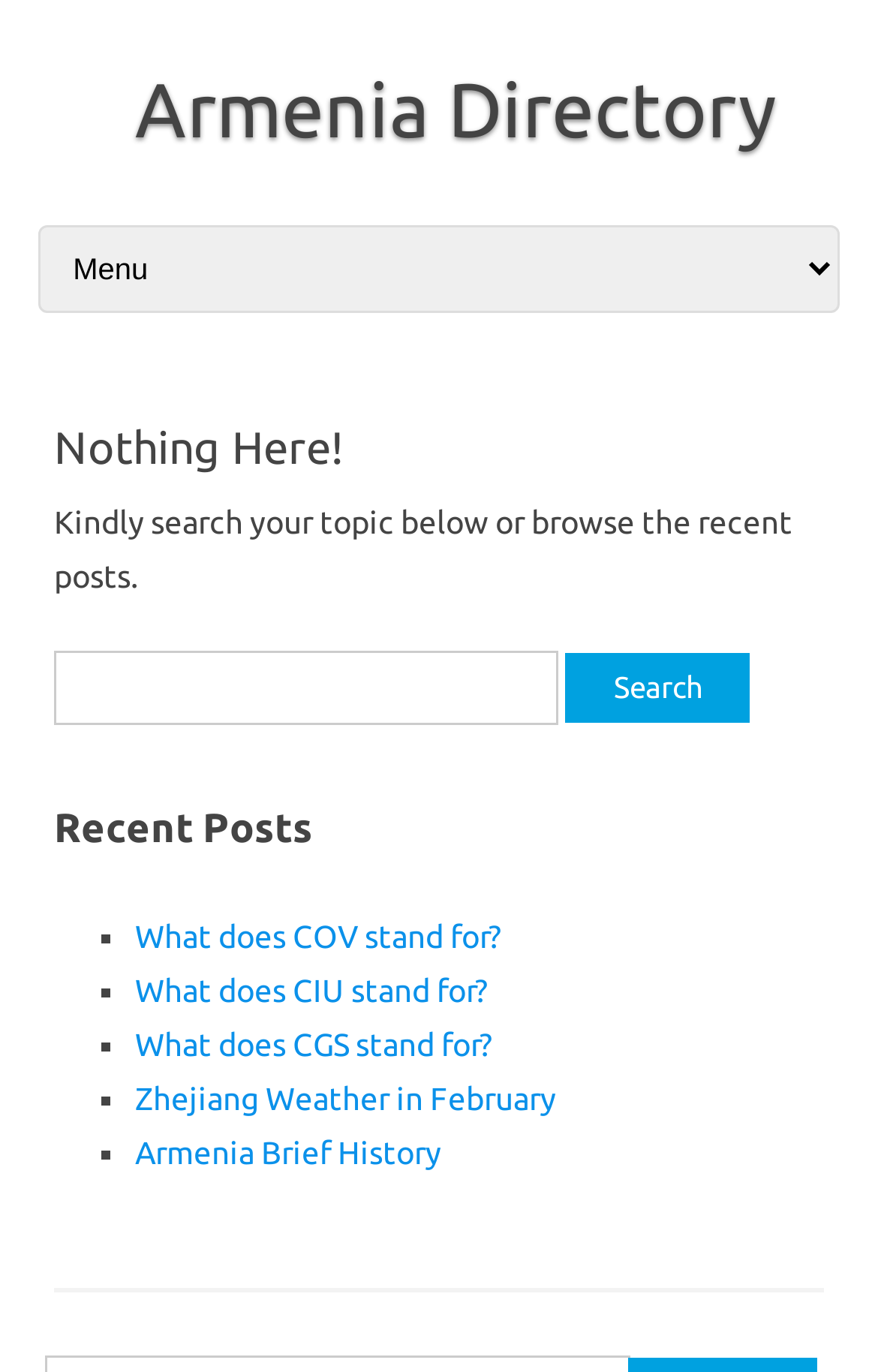Find and indicate the bounding box coordinates of the region you should select to follow the given instruction: "Click on Armenia Directory".

[0.115, 0.048, 0.885, 0.11]